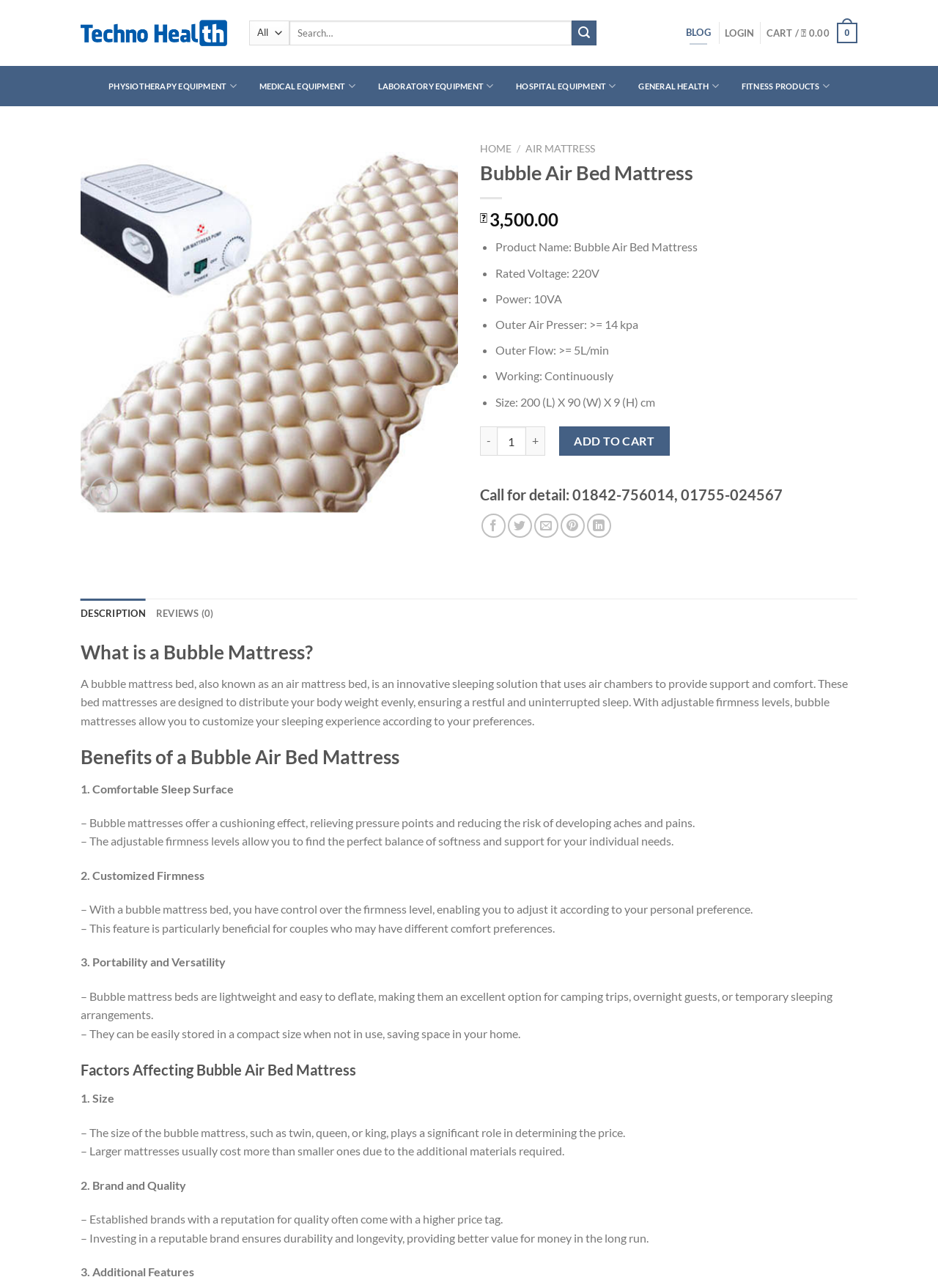Based on the element description: "Add to cart", identify the UI element and provide its bounding box coordinates. Use four float numbers between 0 and 1, [left, top, right, bottom].

[0.596, 0.331, 0.714, 0.354]